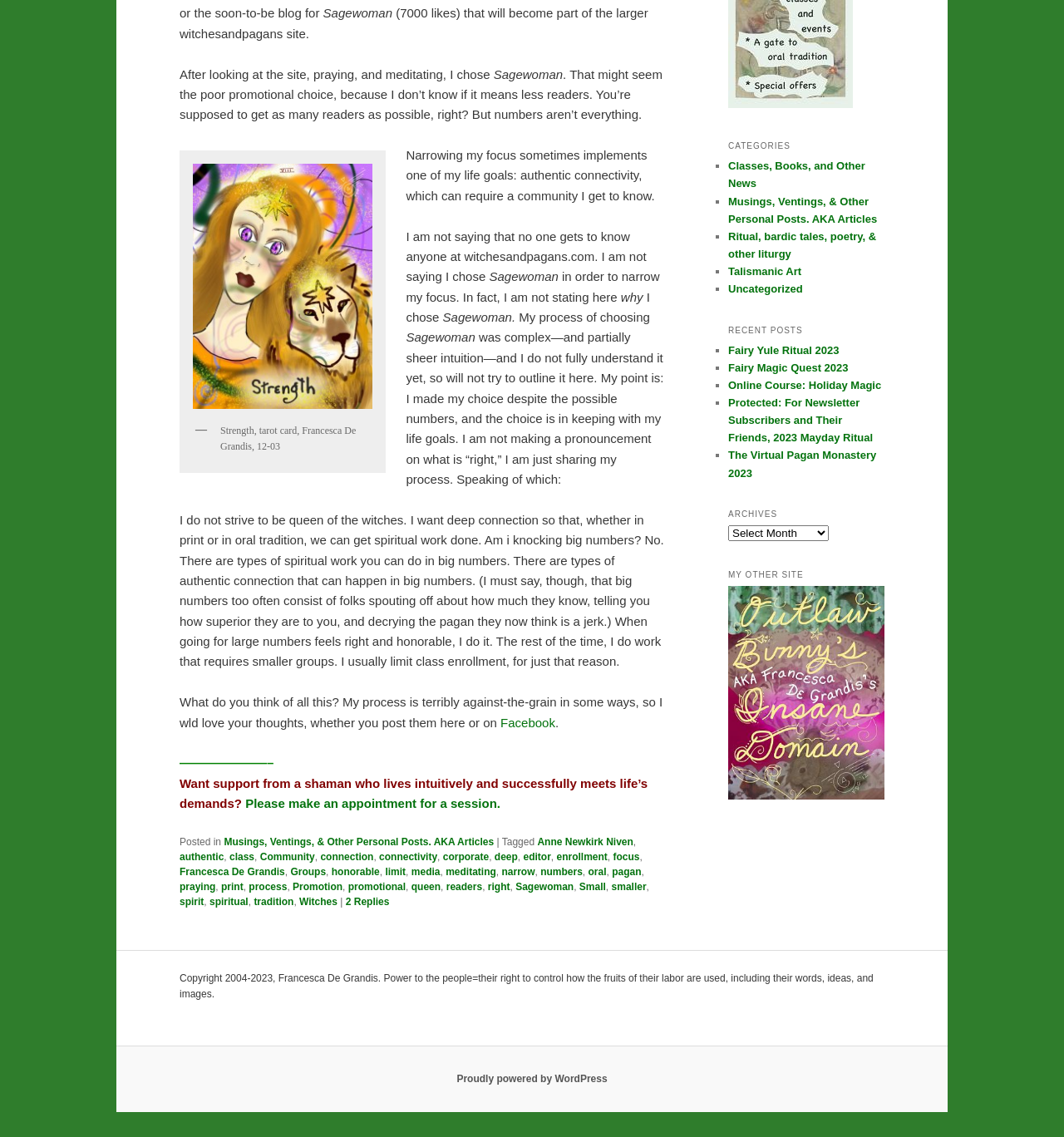Please find the bounding box coordinates of the element that must be clicked to perform the given instruction: "Share on facebook". The coordinates should be four float numbers from 0 to 1, i.e., [left, top, right, bottom].

None